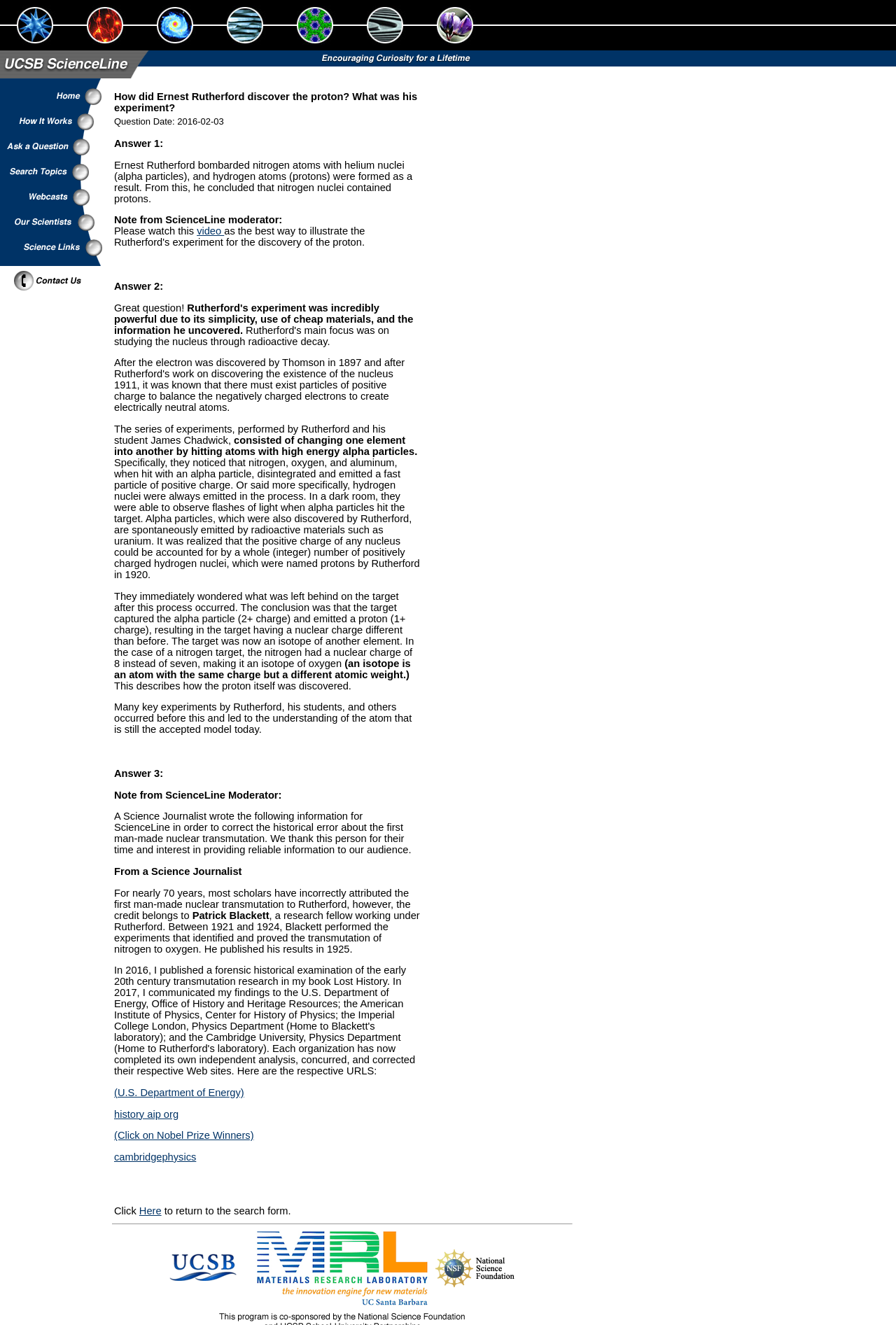Identify the bounding box of the HTML element described here: "alt="Nickel Succinate"". Provide the coordinates as four float numbers between 0 and 1: [left, top, right, bottom].

[0.312, 0.031, 0.391, 0.04]